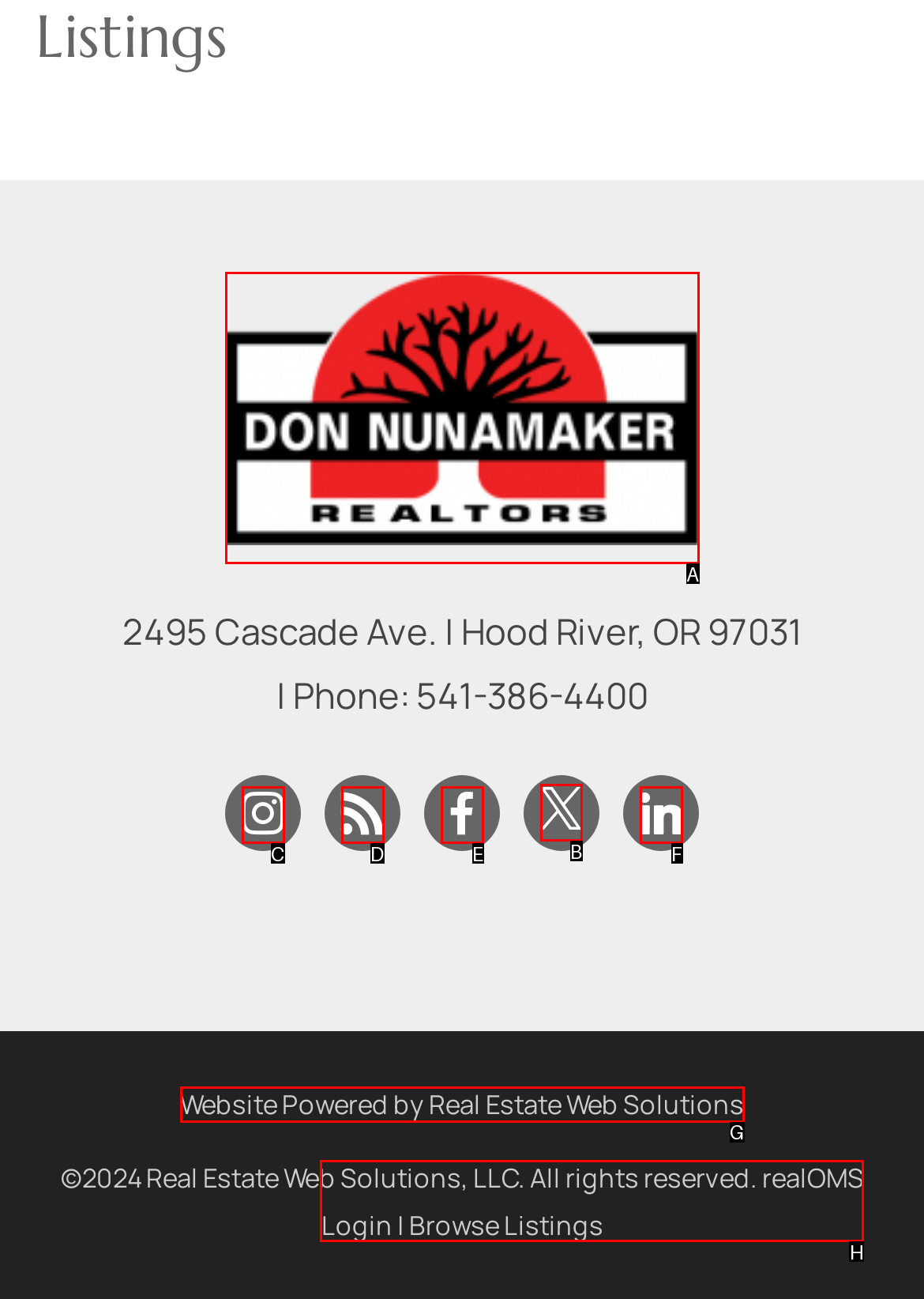Determine the letter of the UI element that will complete the task: Get directions
Reply with the corresponding letter.

None